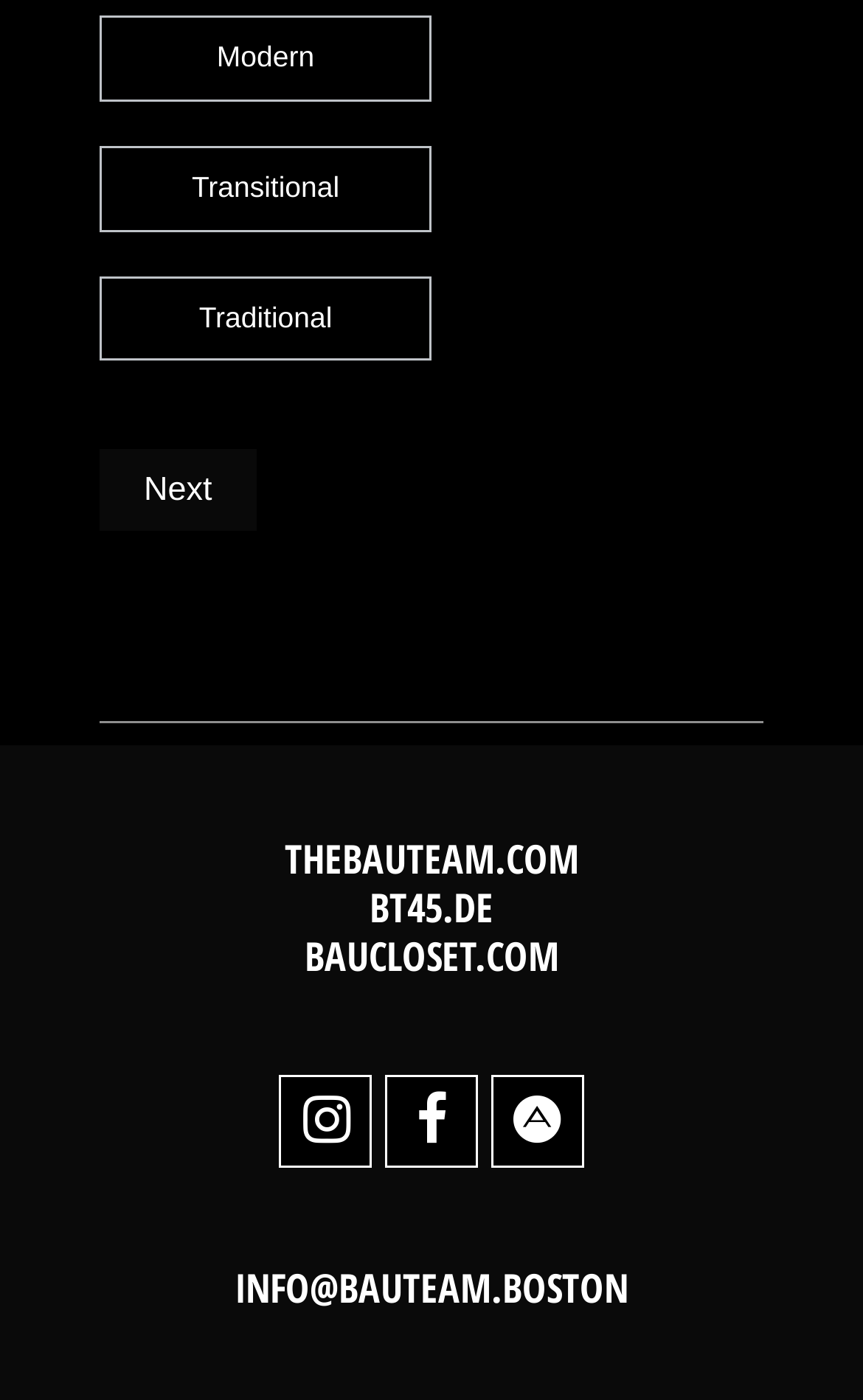Can you show the bounding box coordinates of the region to click on to complete the task described in the instruction: "Contact via INFO@BAUTEAM.BOSTON"?

[0.272, 0.9, 0.728, 0.938]